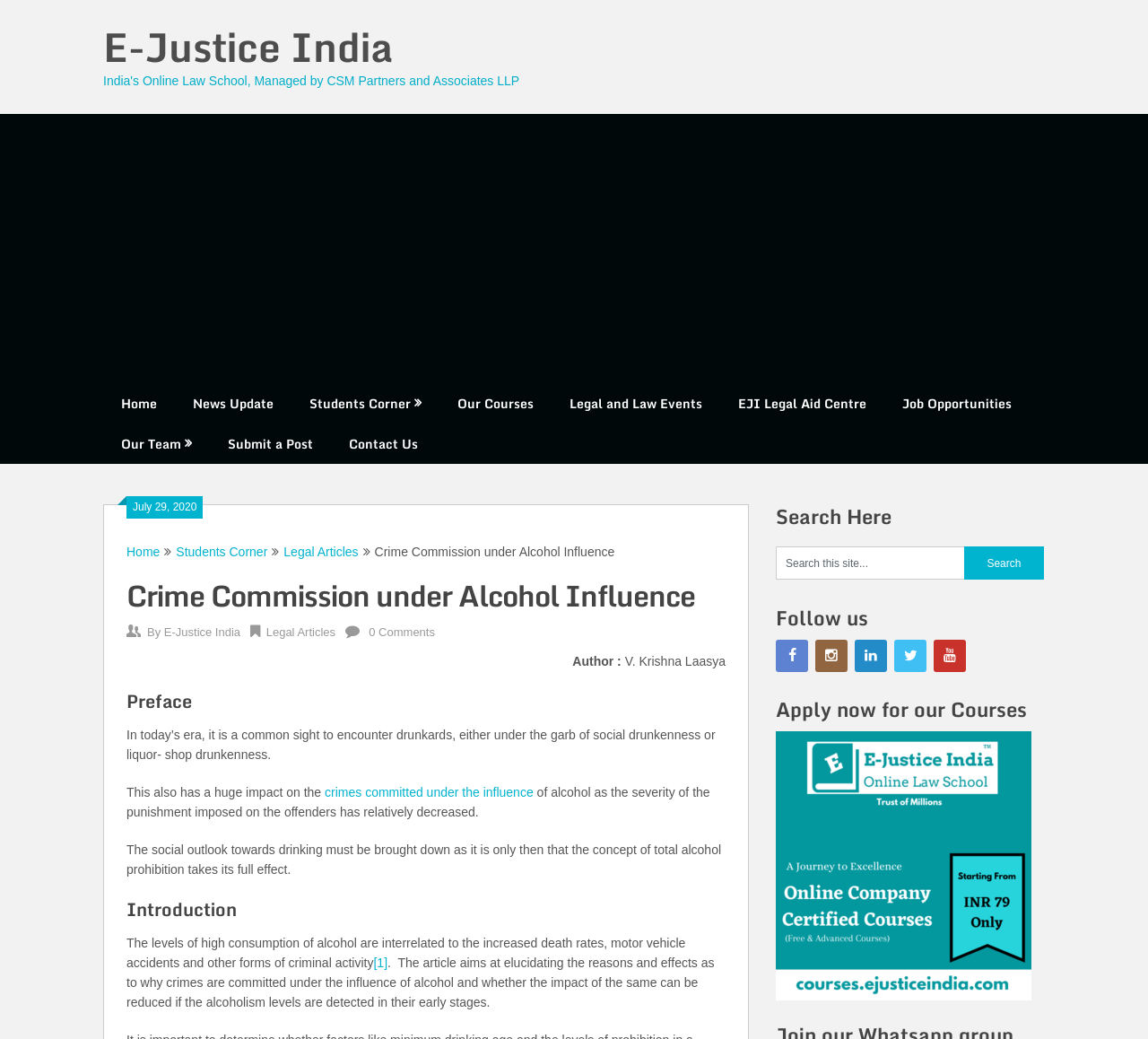What is the topic of the article?
Please look at the screenshot and answer in one word or a short phrase.

Crime Commission under Alcohol Influence